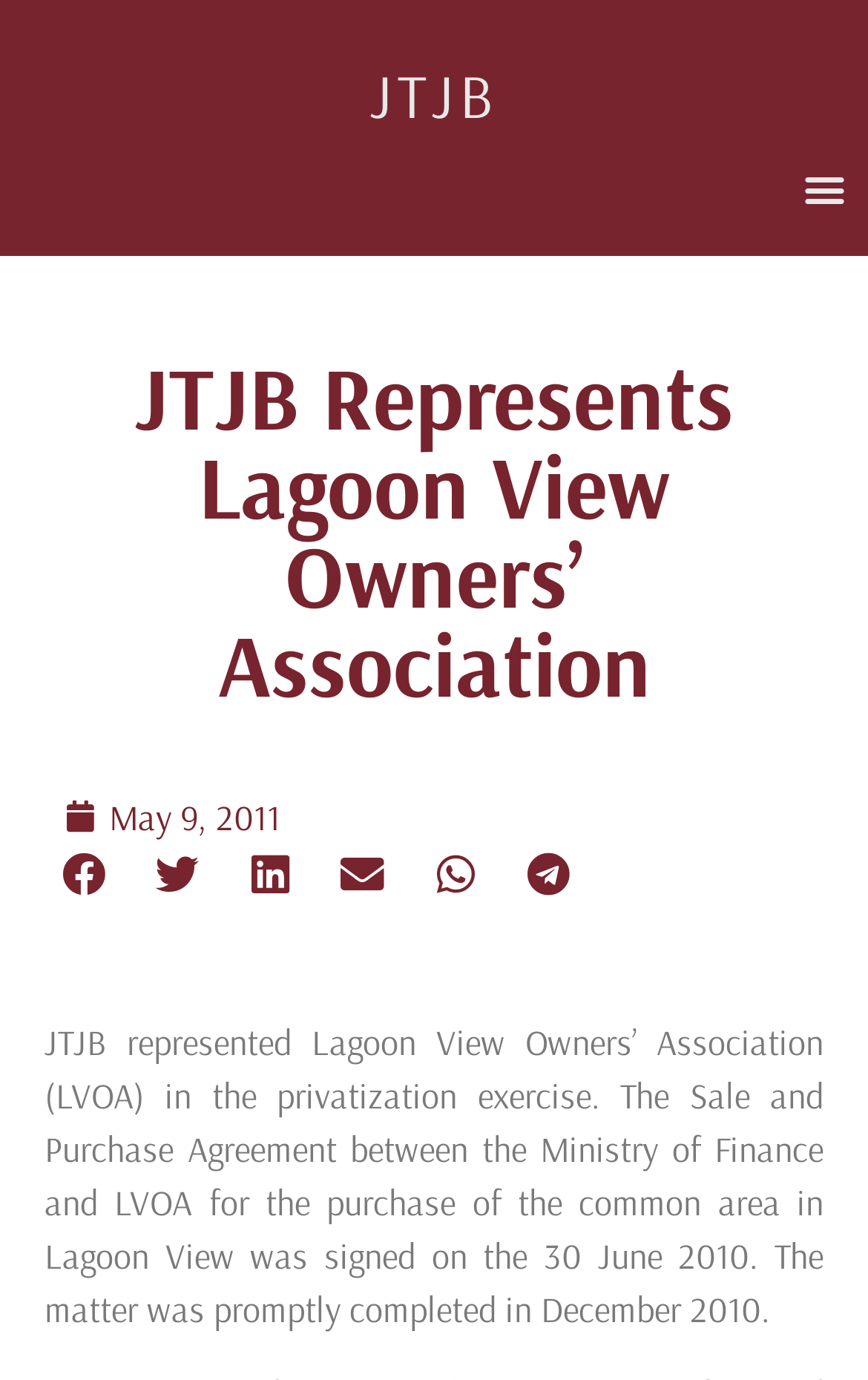How many social media sharing buttons are available?
Relying on the image, give a concise answer in one word or a brief phrase.

6